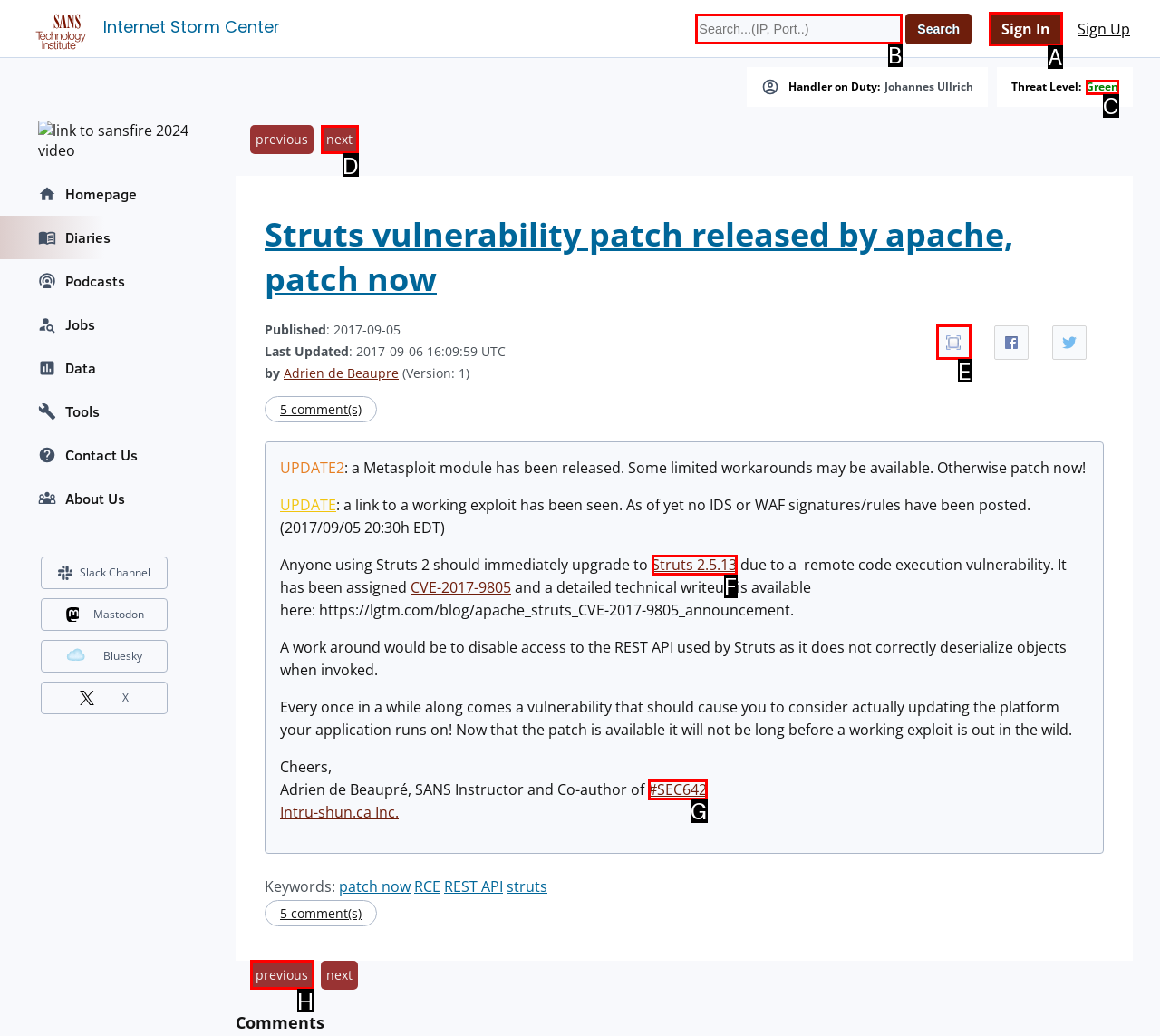Select the appropriate HTML element that needs to be clicked to execute the following task: Sign In. Respond with the letter of the option.

A